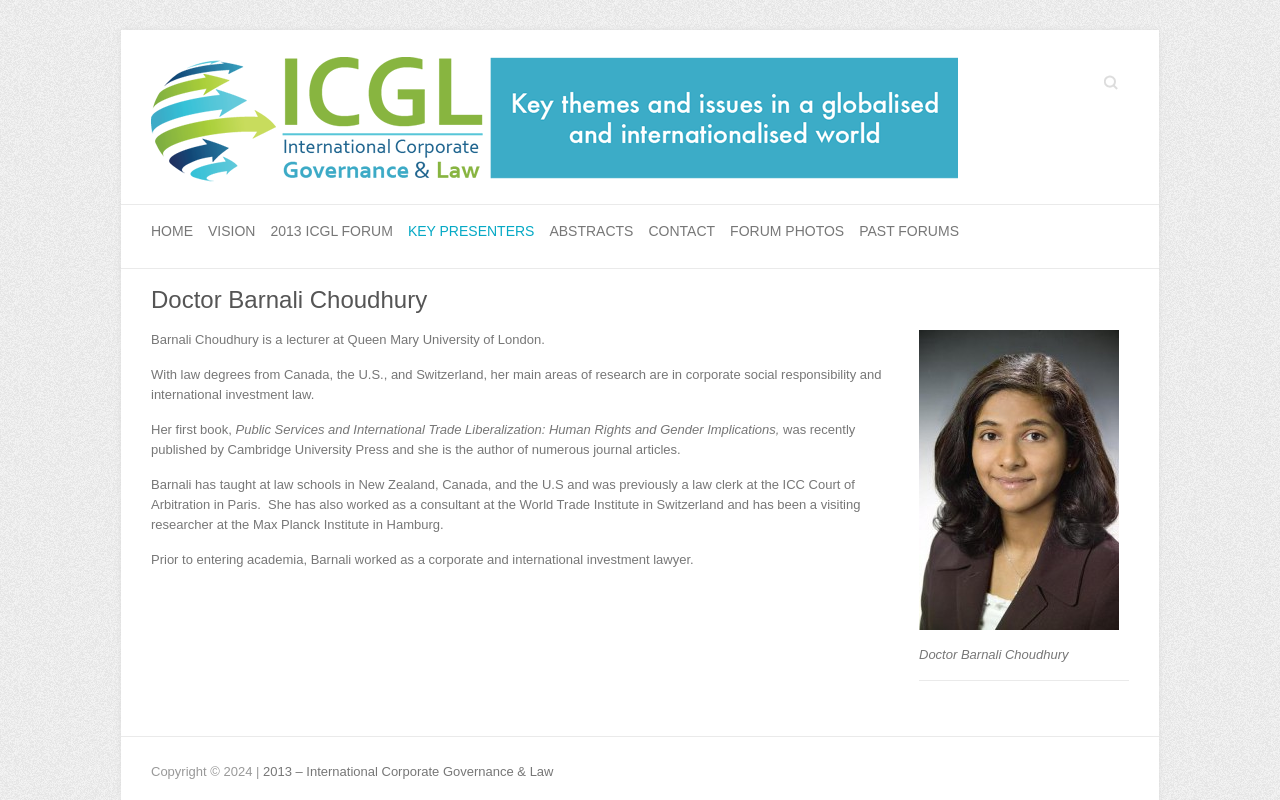Find the bounding box coordinates for the area that should be clicked to accomplish the instruction: "Go to the homepage".

[0.118, 0.256, 0.151, 0.325]